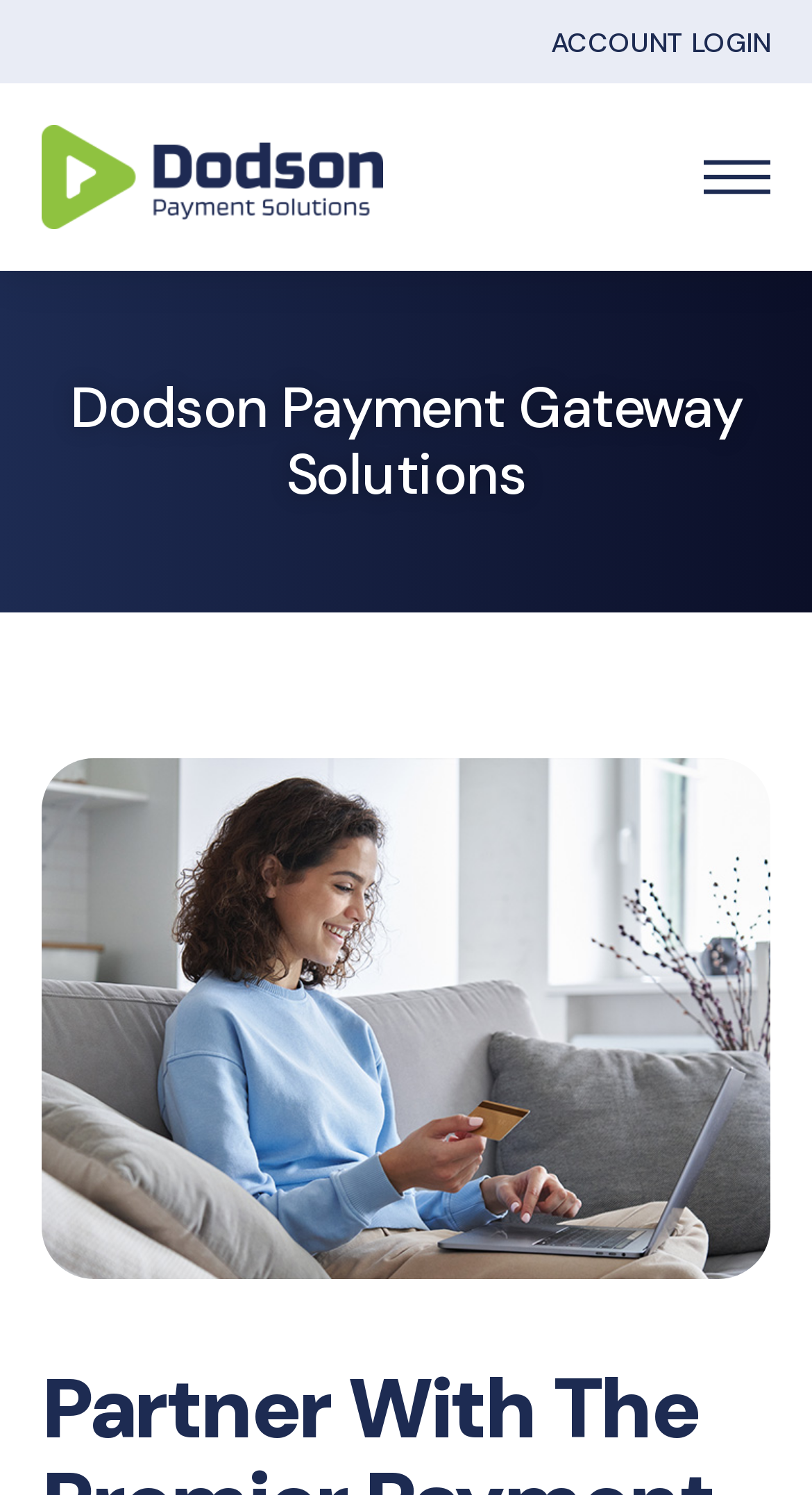Locate the bounding box of the UI element with the following description: "Account Login".

[0.678, 0.016, 0.949, 0.04]